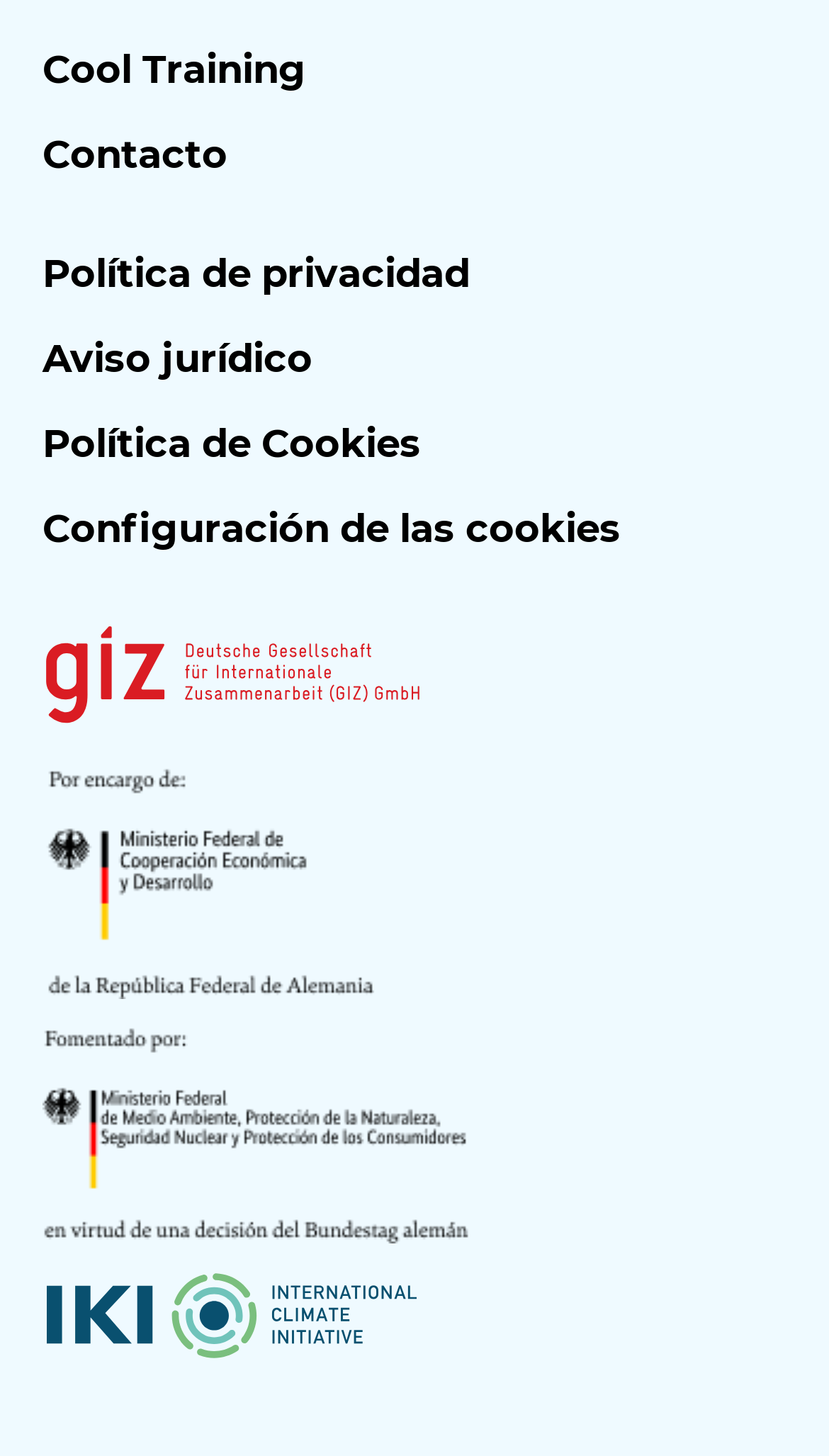Highlight the bounding box of the UI element that corresponds to this description: "Cool Training".

[0.051, 0.032, 0.369, 0.064]